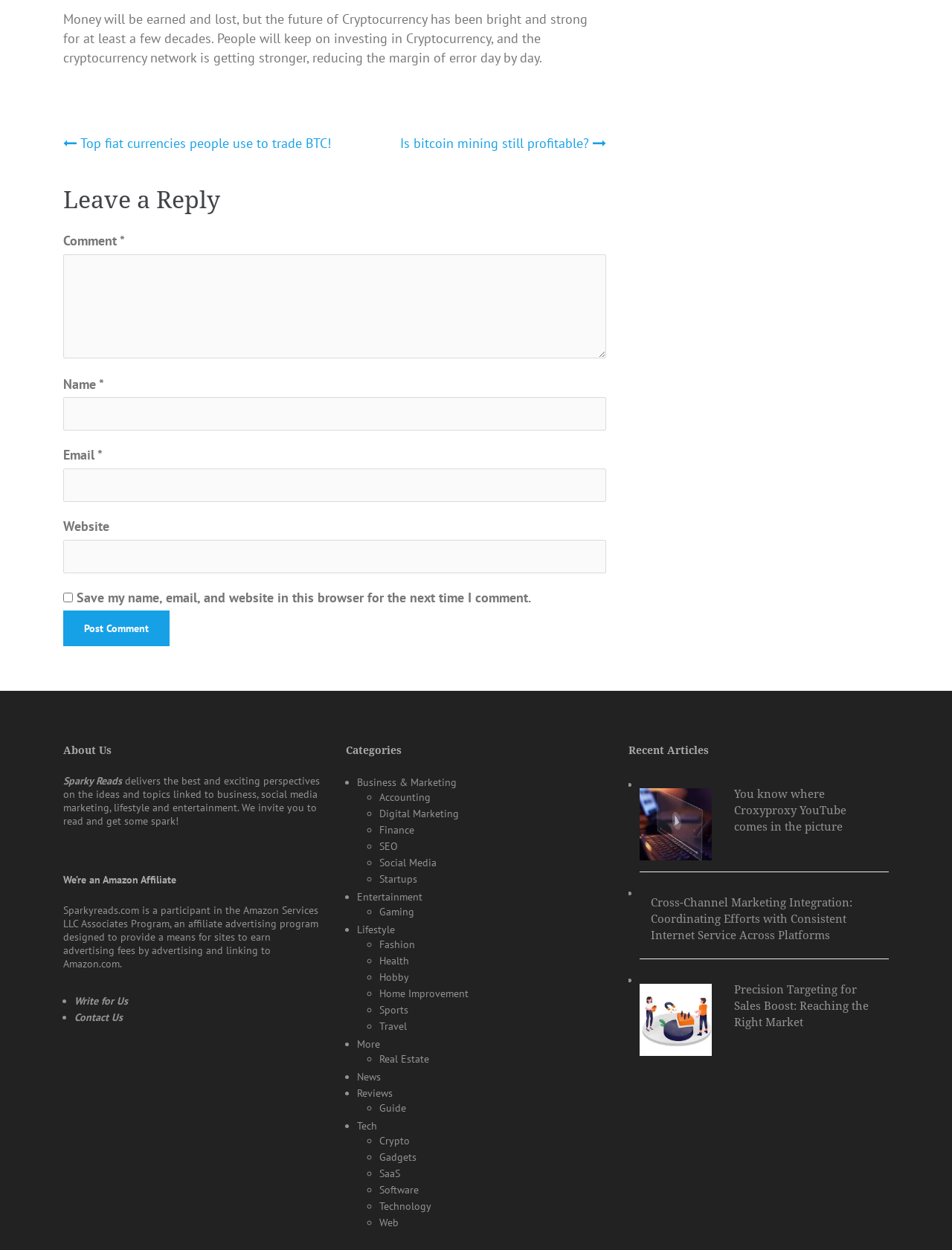Given the description "Real Estate", provide the bounding box coordinates of the corresponding UI element.

[0.398, 0.842, 0.451, 0.853]